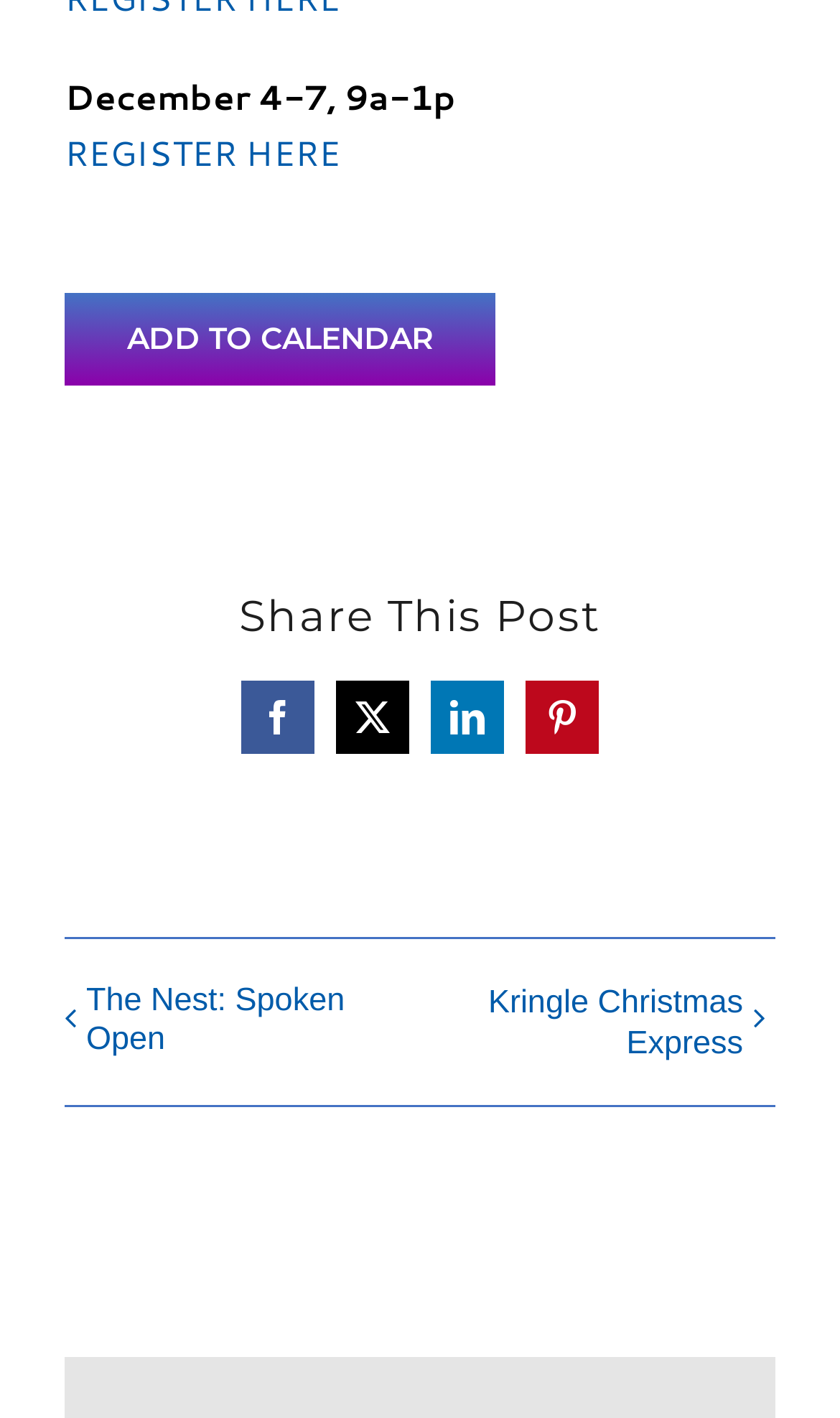Locate the bounding box coordinates of the area where you should click to accomplish the instruction: "share on Facebook".

[0.287, 0.48, 0.374, 0.531]